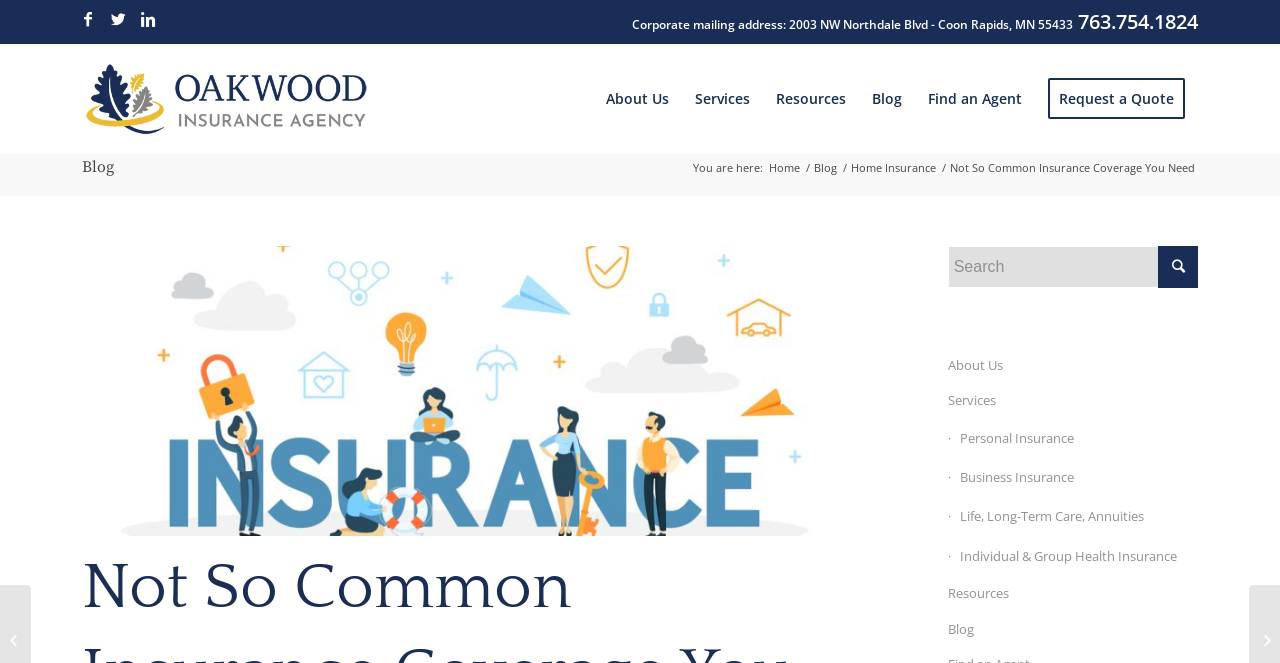How many types of insurance are listed on the page?
Using the information from the image, give a concise answer in one word or a short phrase.

5